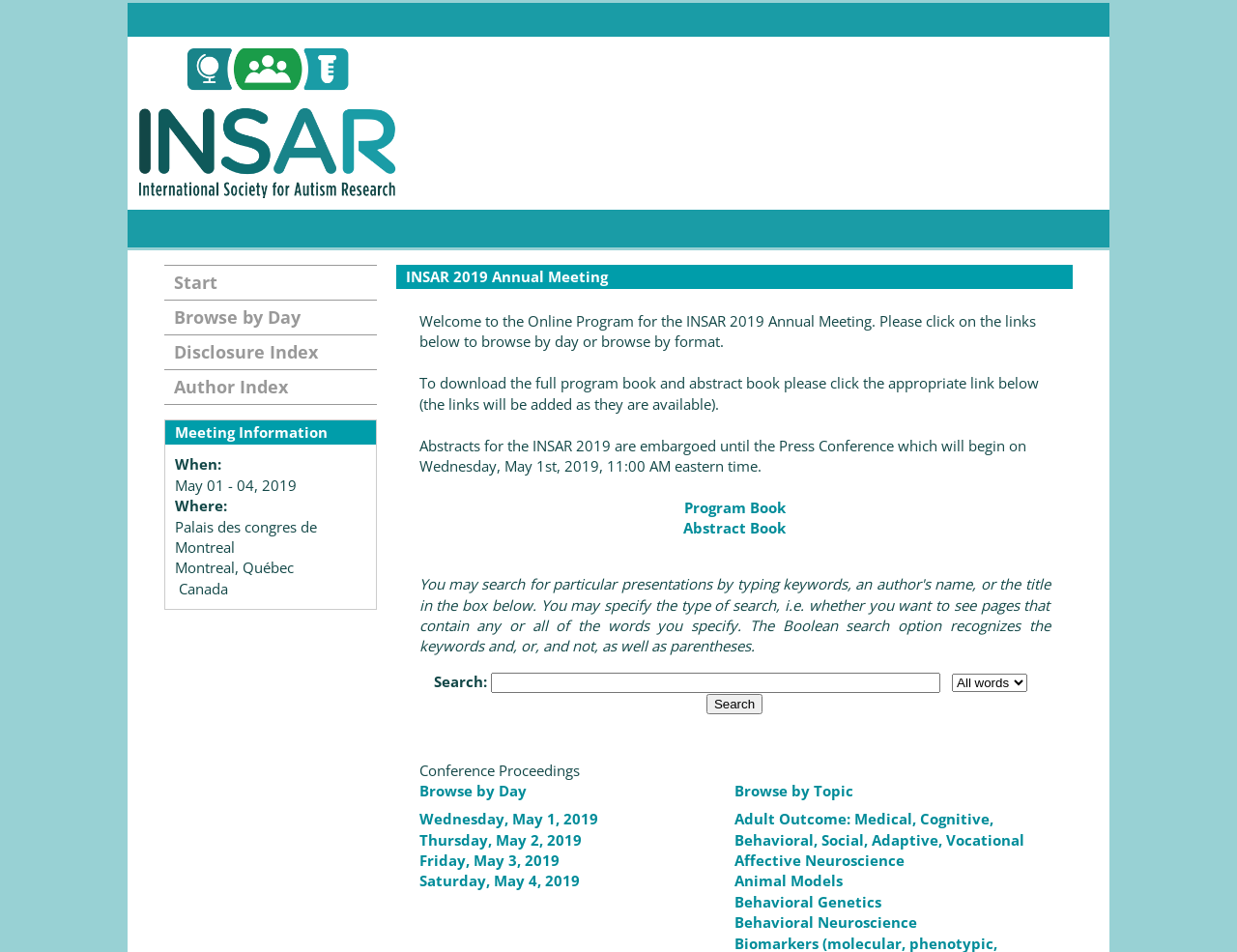Locate the bounding box coordinates for the element described below: "Program Book". The coordinates must be four float values between 0 and 1, formatted as [left, top, right, bottom].

[0.553, 0.522, 0.635, 0.542]